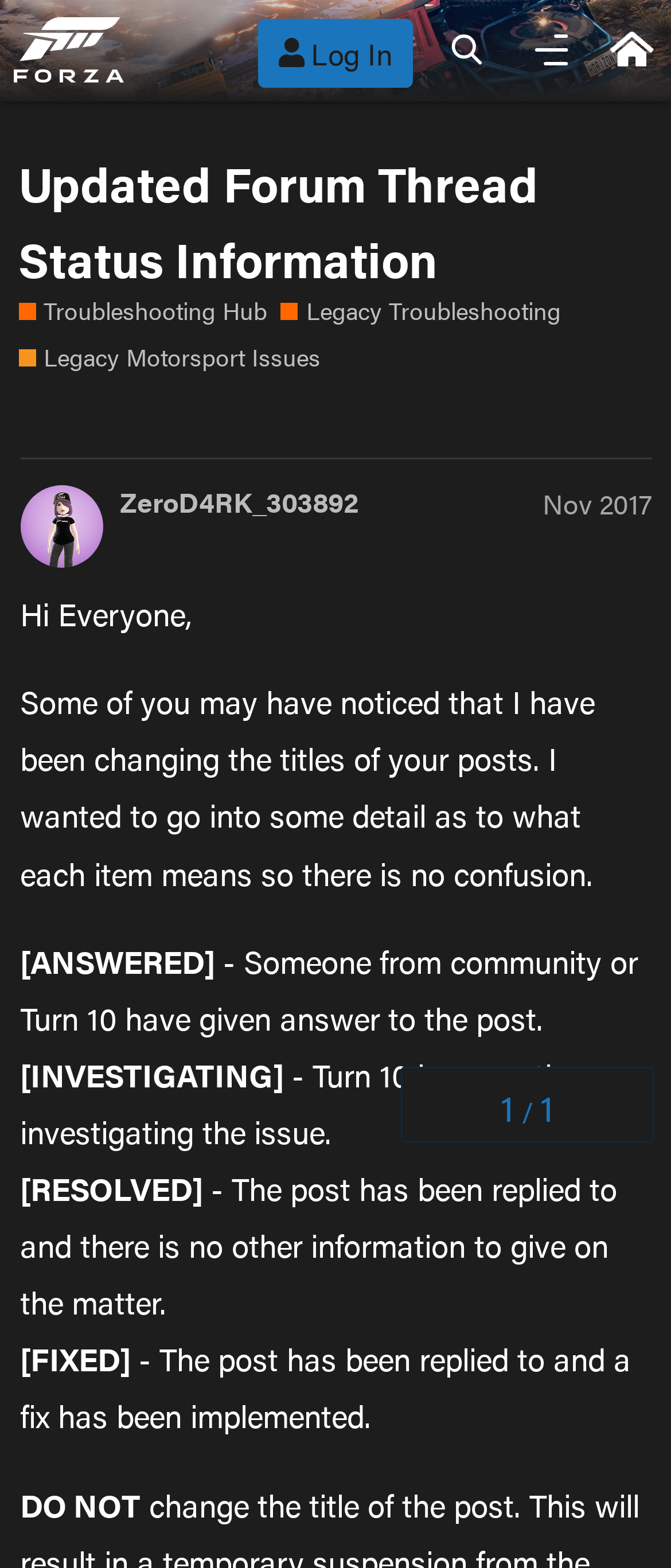Please give a concise answer to this question using a single word or phrase: 
What is the status of a post when it is marked as '[FIXED]'?

A fix has been implemented